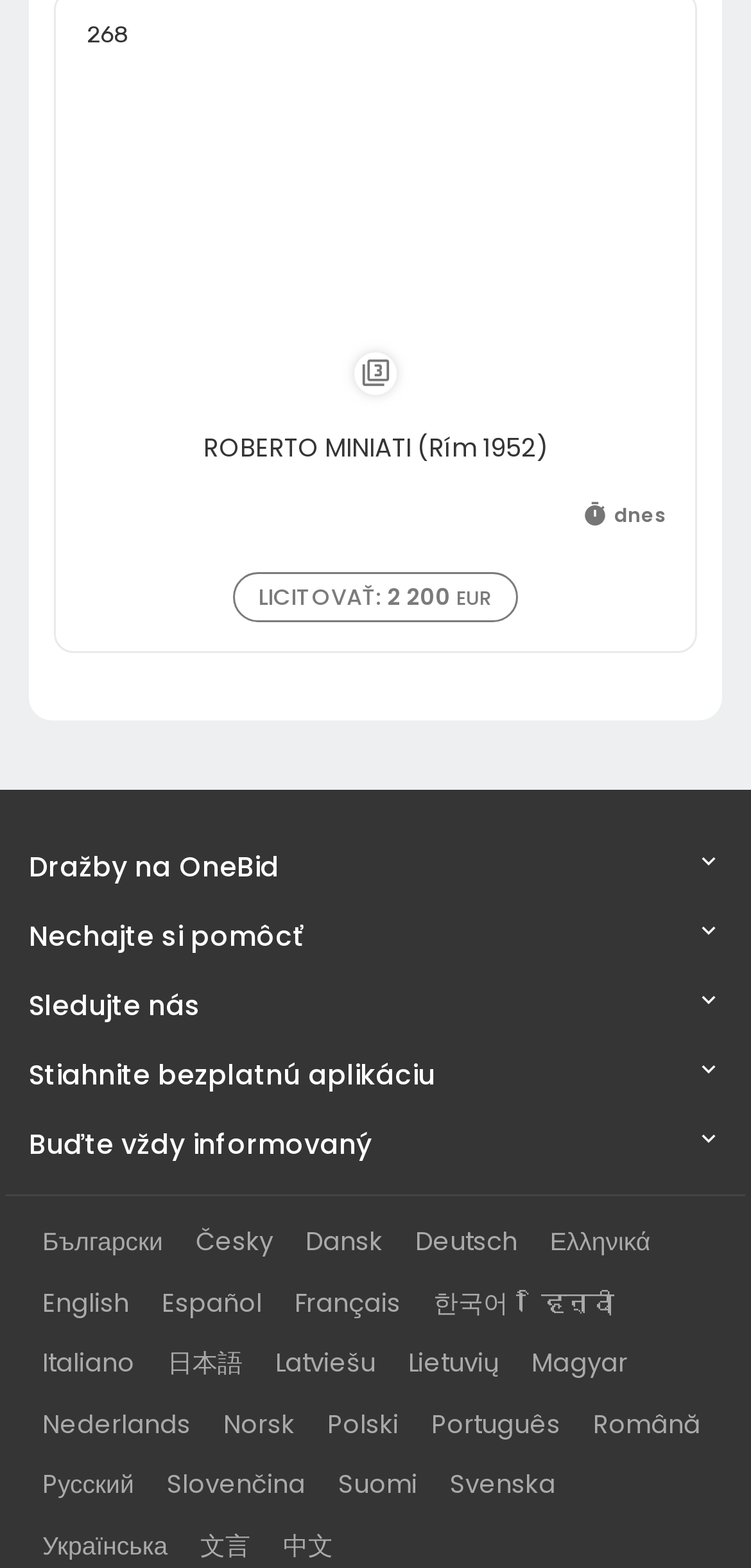Locate the UI element that matches the description Licitovať: 2 200 EUR in the webpage screenshot. Return the bounding box coordinates in the format (top-left x, top-left y, bottom-right x, bottom-right y), with values ranging from 0 to 1.

[0.315, 0.273, 0.685, 0.306]